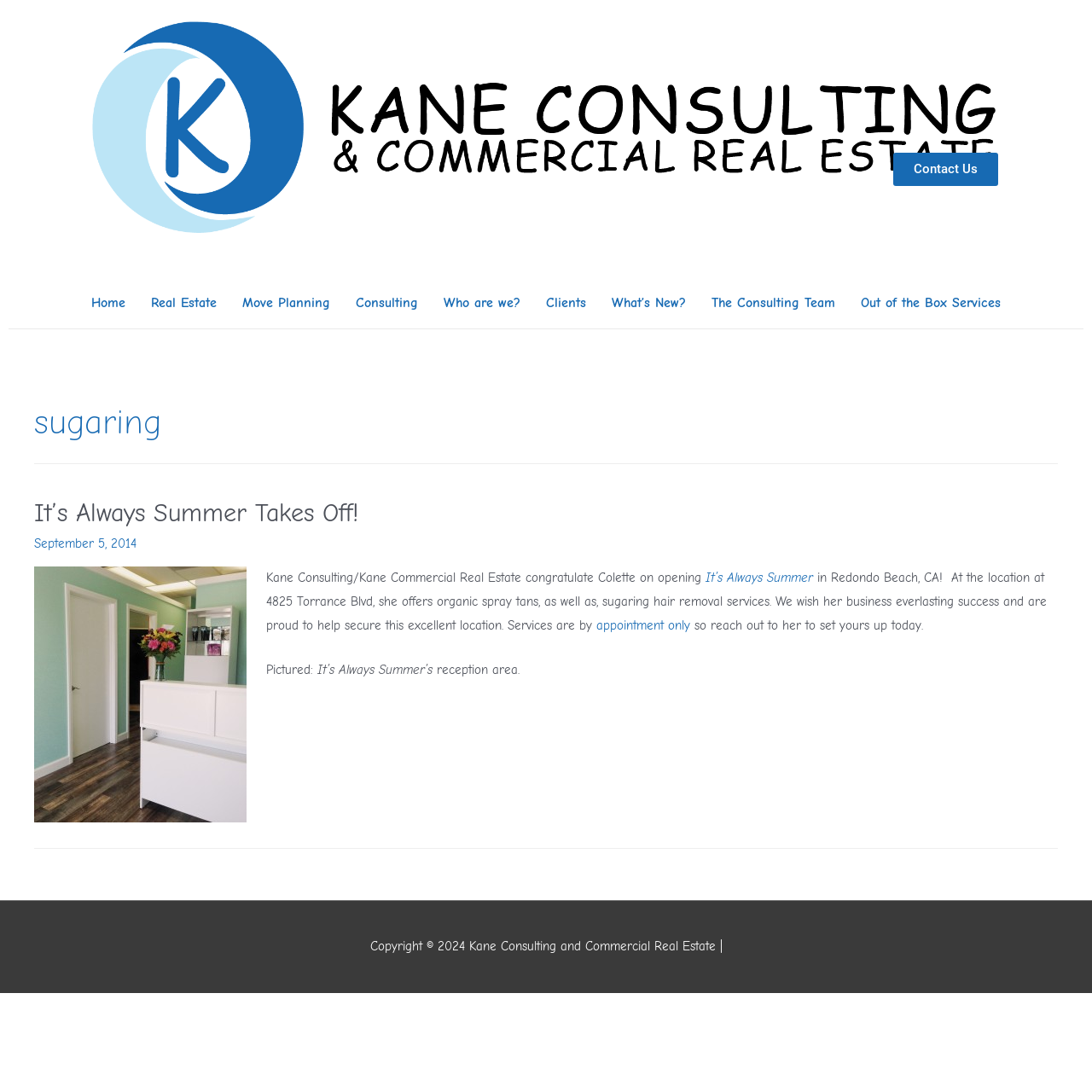What is the topic of the article on the webpage?
Can you give a detailed and elaborate answer to the question?

The topic of the article can be found in the heading of the article, which mentions that It’s Always Summer Takes Off! The article appears to be congratulating Colette on opening her business.